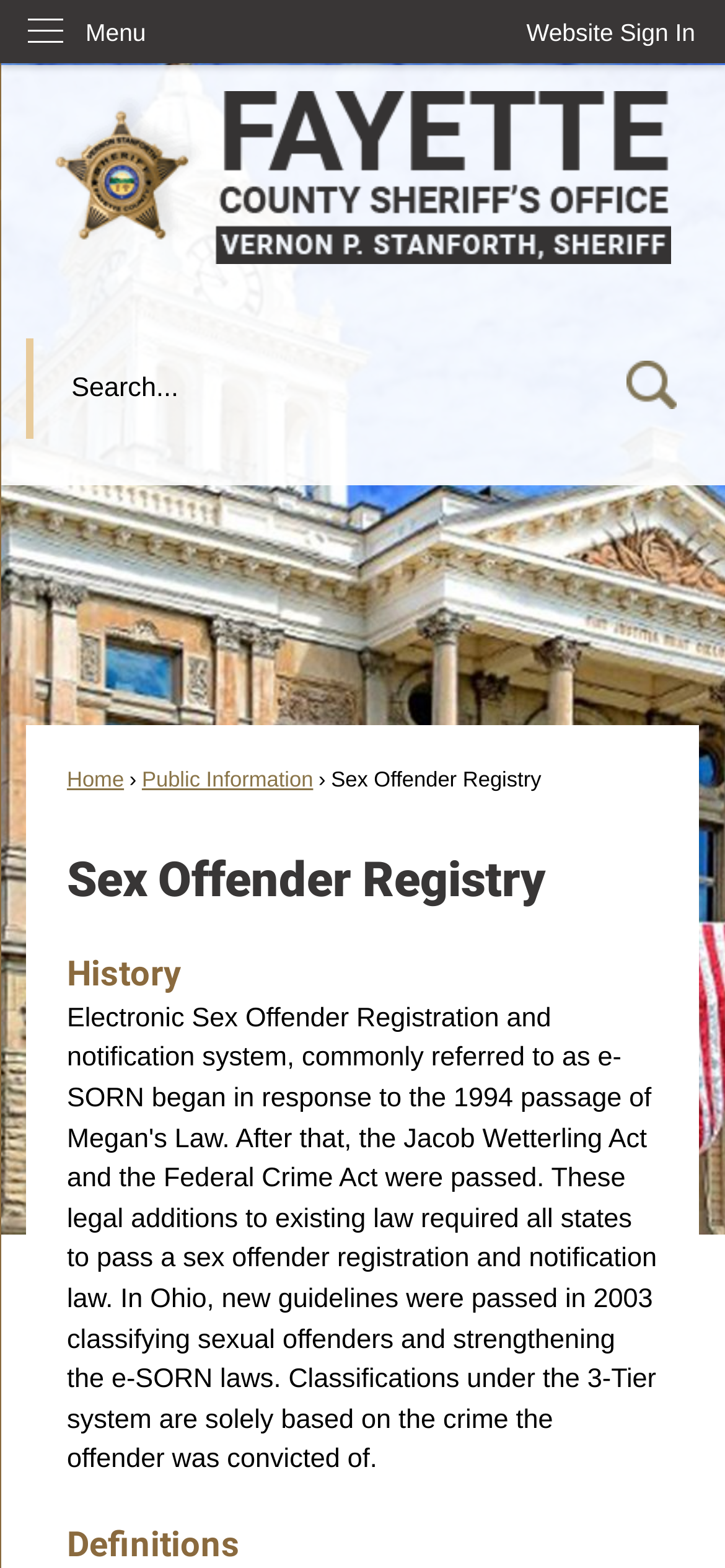What is the purpose of this website?
Answer the question in a detailed and comprehensive manner.

Based on the webpage content, it appears that the website is dedicated to providing information about sex offenders, likely in the context of law enforcement and public safety. The presence of a search function and links to related topics such as 'Public Information' and 'History' suggests that the website is intended to facilitate access to information about sex offenders.